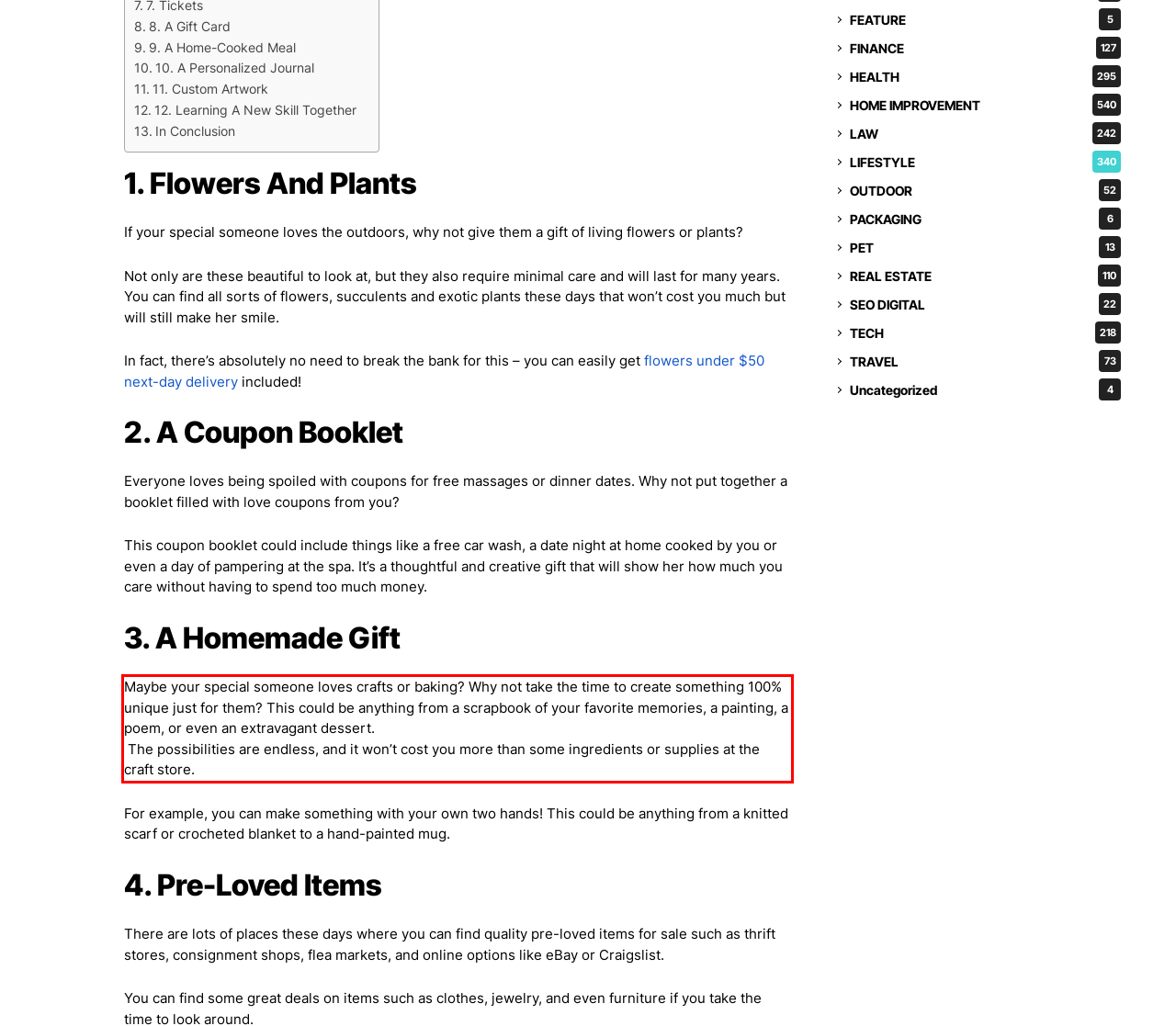Examine the webpage screenshot and use OCR to obtain the text inside the red bounding box.

Maybe your special someone loves crafts or baking? Why not take the time to create something 100% unique just for them? This could be anything from a scrapbook of your favorite memories, a painting, a poem, or even an extravagant dessert. The possibilities are endless, and it won’t cost you more than some ingredients or supplies at the craft store.